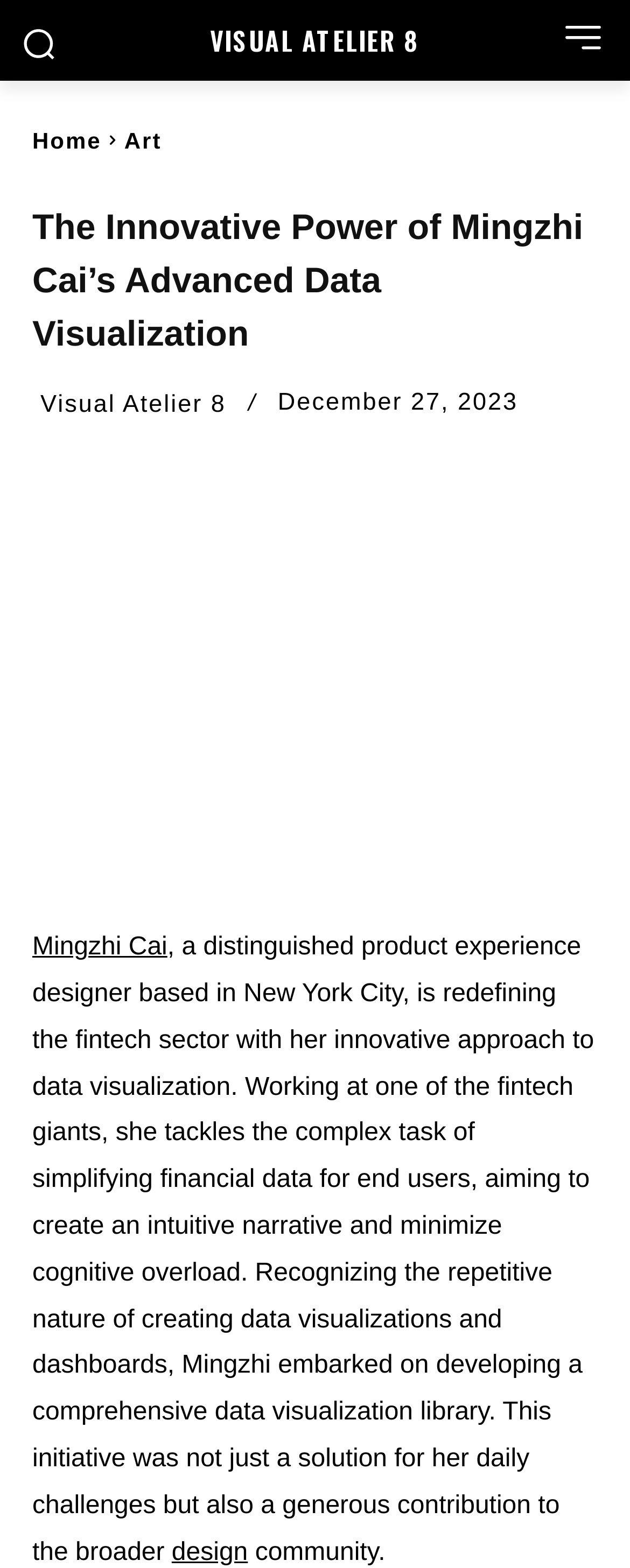Identify and provide the title of the webpage.

The Innovative Power of Mingzhi Cai’s Advanced Data Visualization